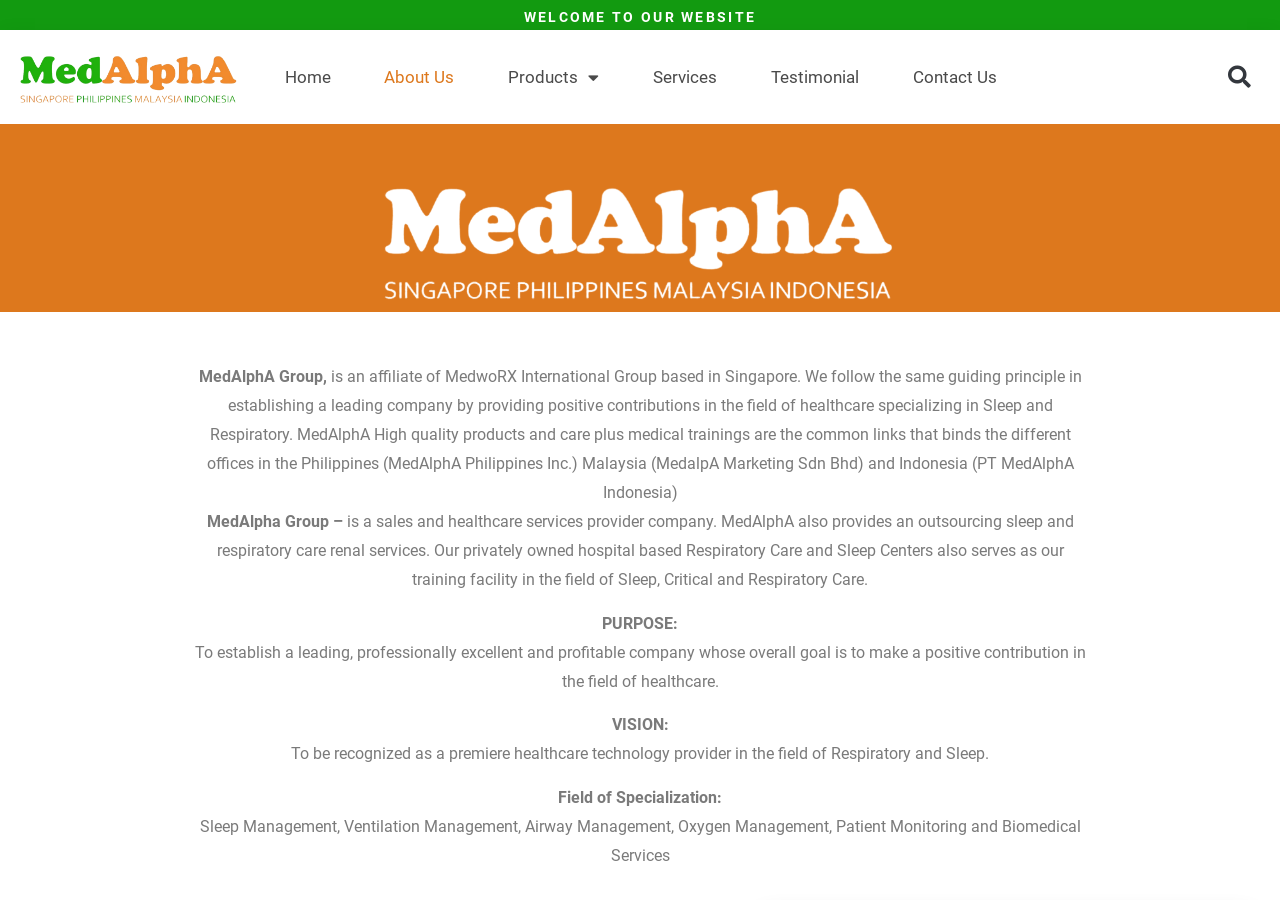What is MedAlphA's vision?
Based on the image, give a concise answer in the form of a single word or short phrase.

To be a premiere healthcare technology provider